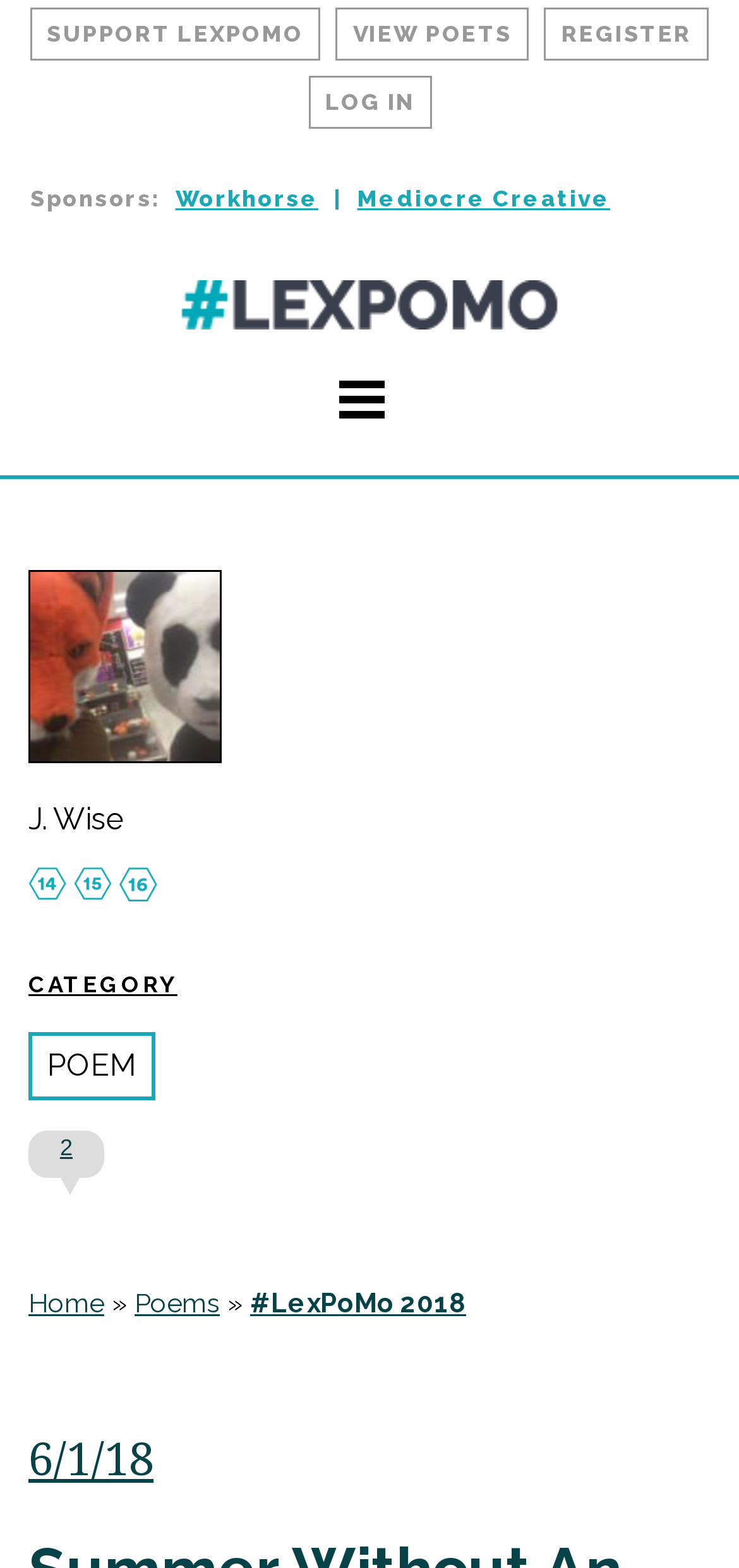Use a single word or phrase to respond to the question:
How many links are there in the top 10% of the page?

3